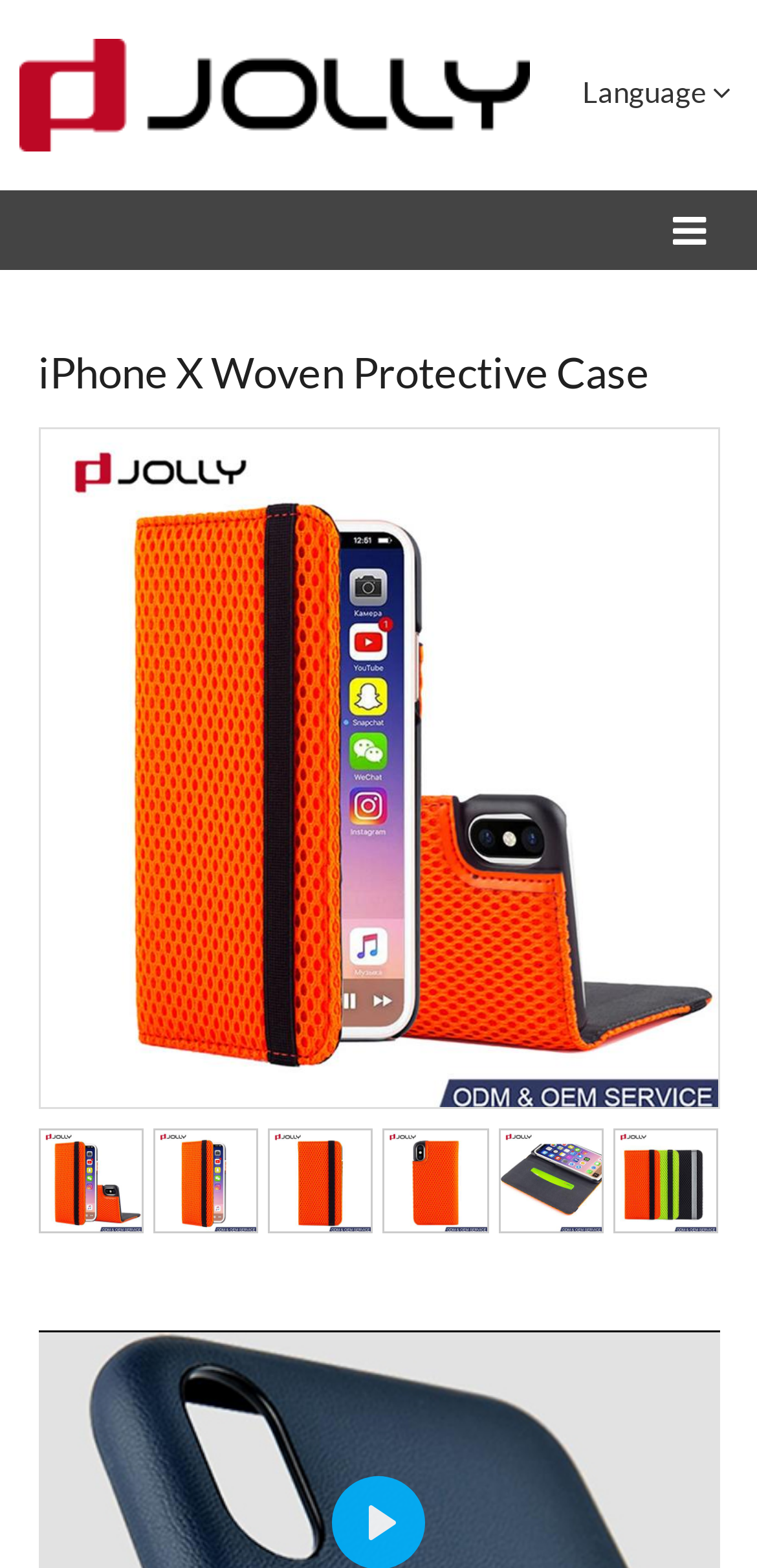How many buttons are there on this webpage?
Respond with a short answer, either a single word or a phrase, based on the image.

2